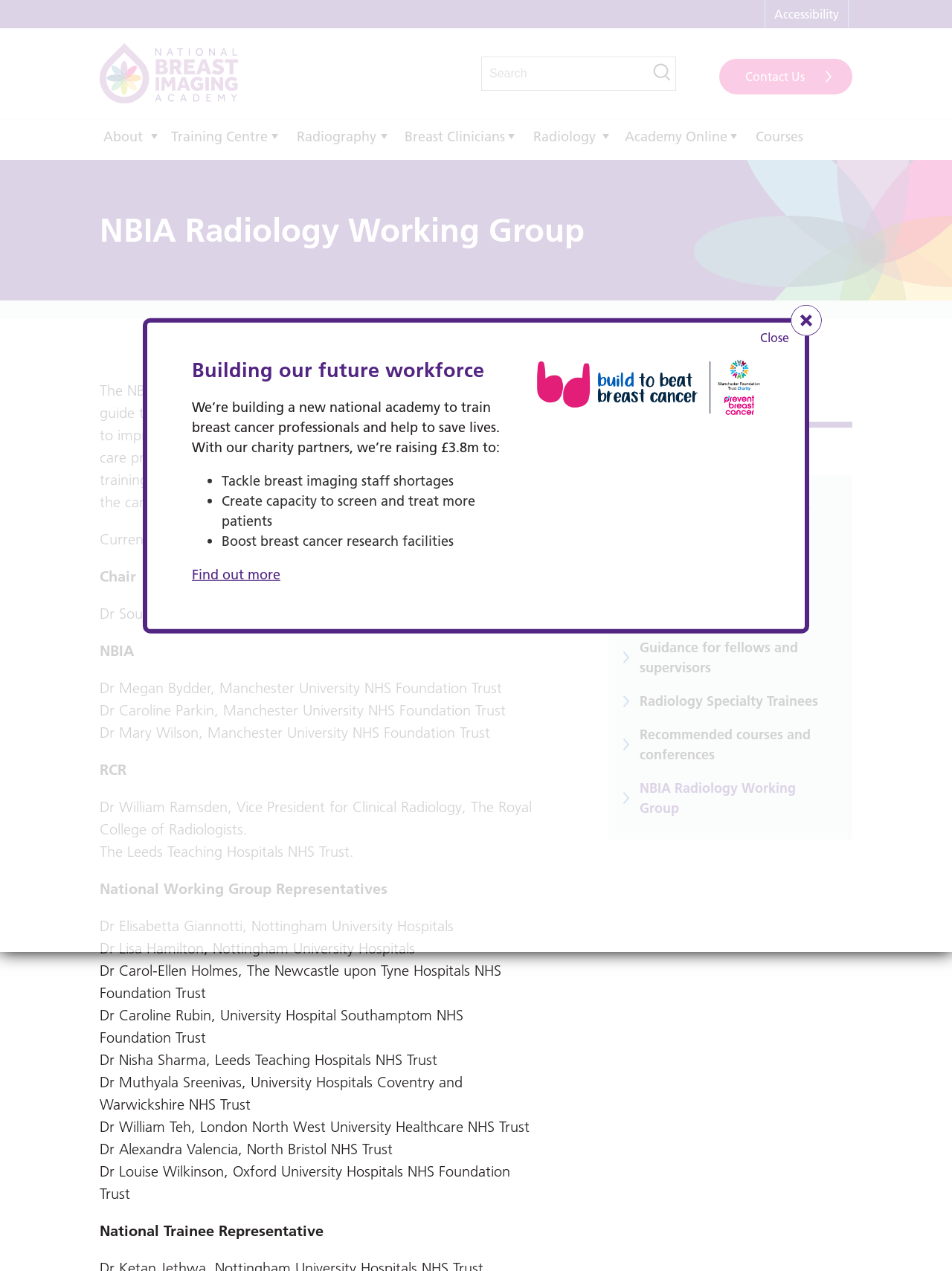Using floating point numbers between 0 and 1, provide the bounding box coordinates in the format (top-left x, top-left y, bottom-right x, bottom-right y). Locate the UI element described here: Find out more

[0.202, 0.445, 0.295, 0.459]